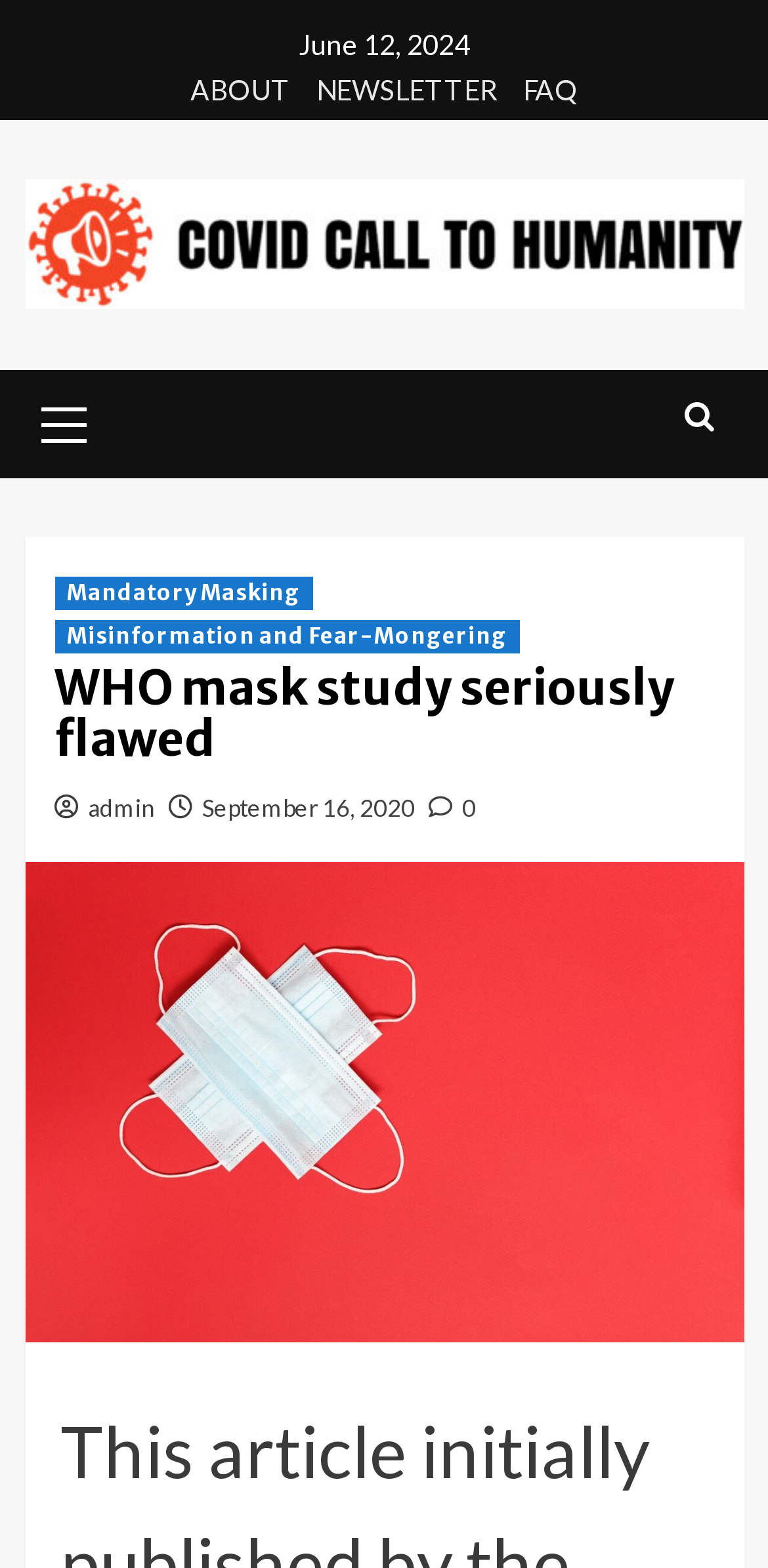Pinpoint the bounding box coordinates of the clickable element to carry out the following instruction: "Click NEWSLETTER link."

[0.386, 0.045, 0.647, 0.077]